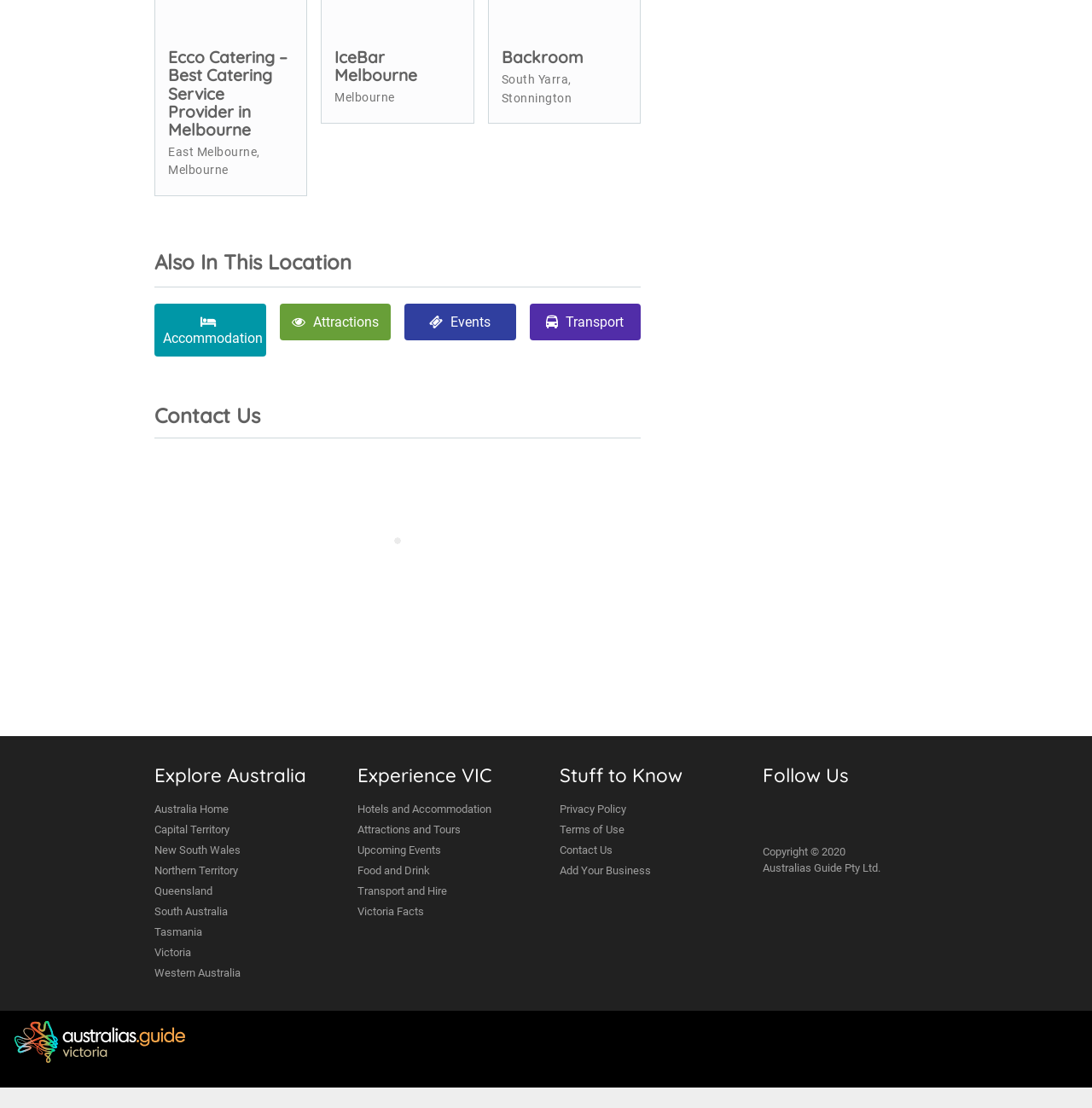Find the bounding box coordinates of the clickable area that will achieve the following instruction: "View Victoria Facts".

[0.327, 0.813, 0.488, 0.832]